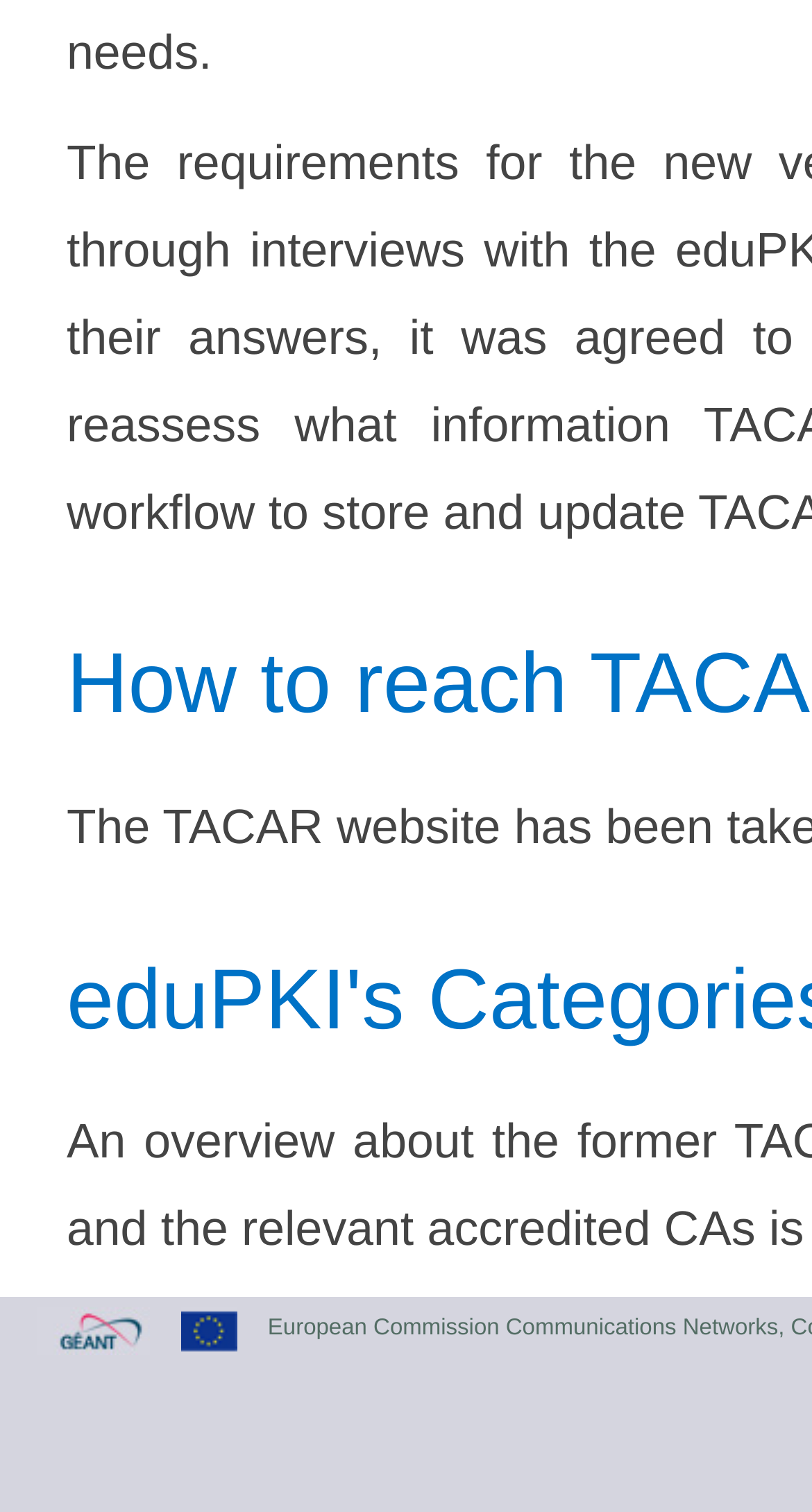Given the description "title="GÉANT"", provide the bounding box coordinates of the corresponding UI element.

[0.031, 0.884, 0.185, 0.901]